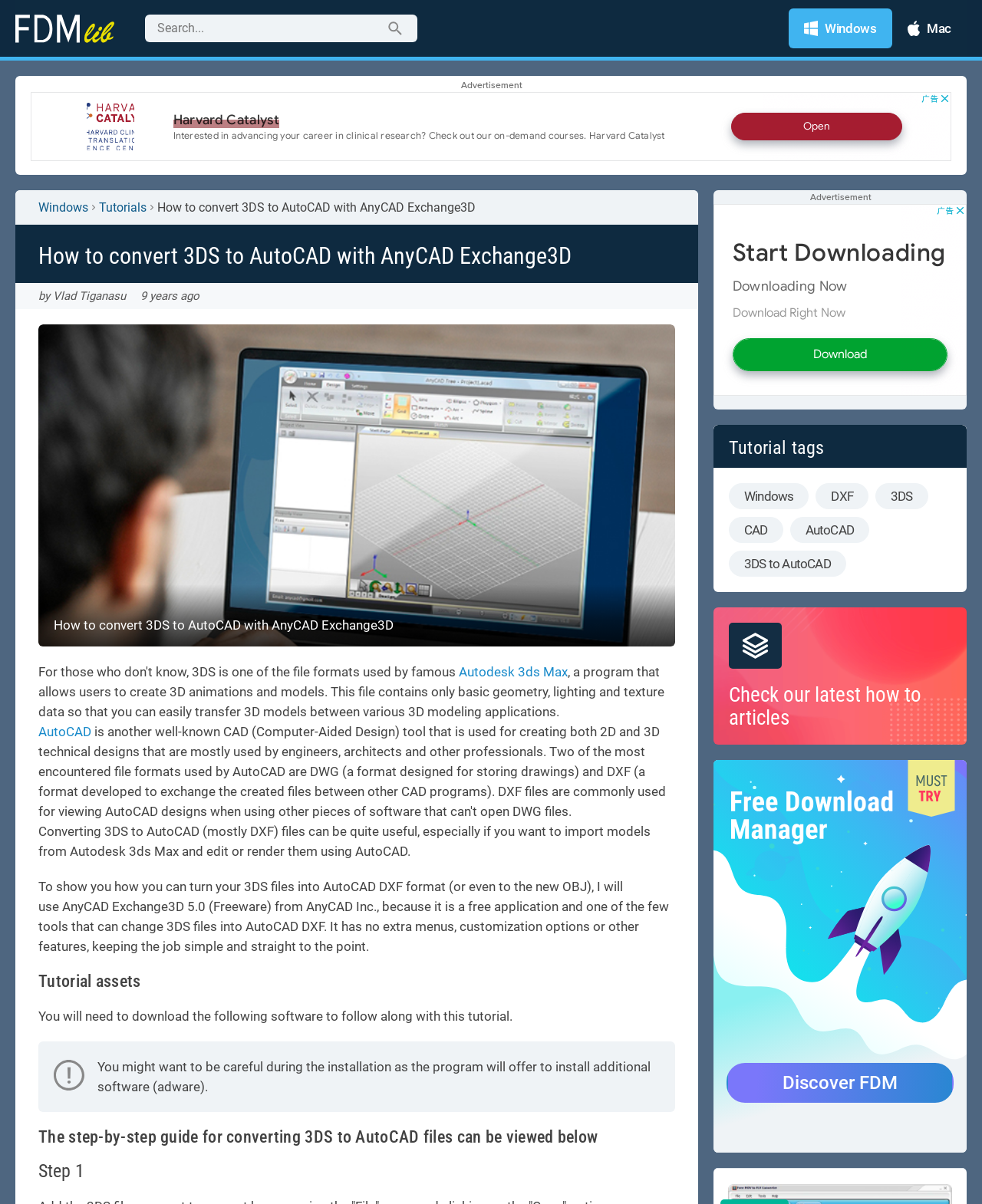Please determine the bounding box coordinates of the clickable area required to carry out the following instruction: "Click the 'Autodesk 3ds Max' link". The coordinates must be four float numbers between 0 and 1, represented as [left, top, right, bottom].

[0.467, 0.552, 0.578, 0.564]